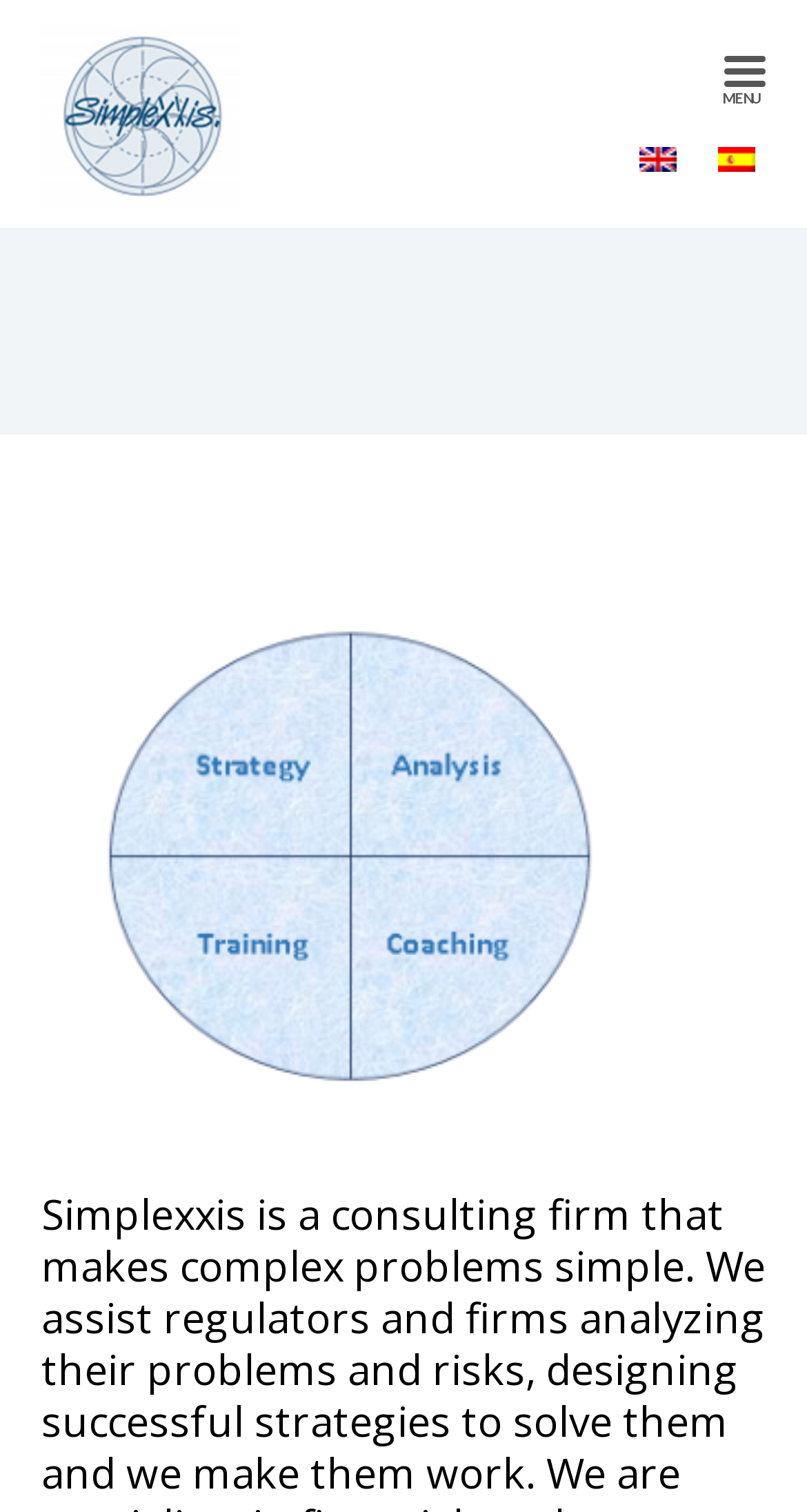Using the details in the image, give a detailed response to the question below:
What is the shape of the figure below the navigation links?

The figure has a bounding box with coordinates [0.051, 0.356, 0.949, 0.745], which suggests a rectangular shape. The x1 and x2 values are significantly different, indicating a wide shape, while the y1 and y2 values are also significantly different, indicating a tall shape.